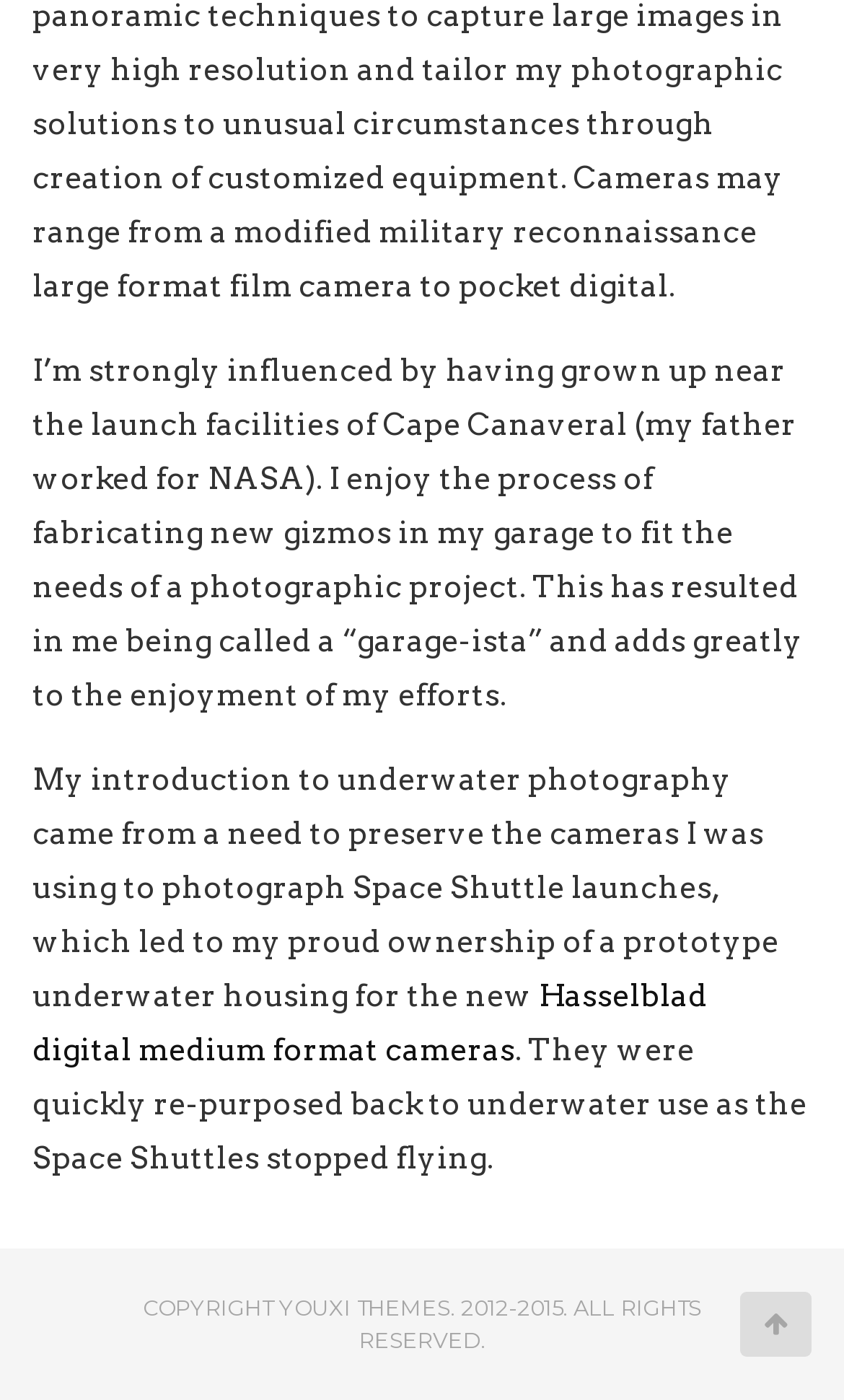What is the copyright year range?
Provide an in-depth answer to the question, covering all aspects.

The copyright year range is stated in the StaticText element at the bottom of the page, which reads 'COPYRIGHT YOUXI THEMES. 2012-2015. ALL RIGHTS RESERVED.'